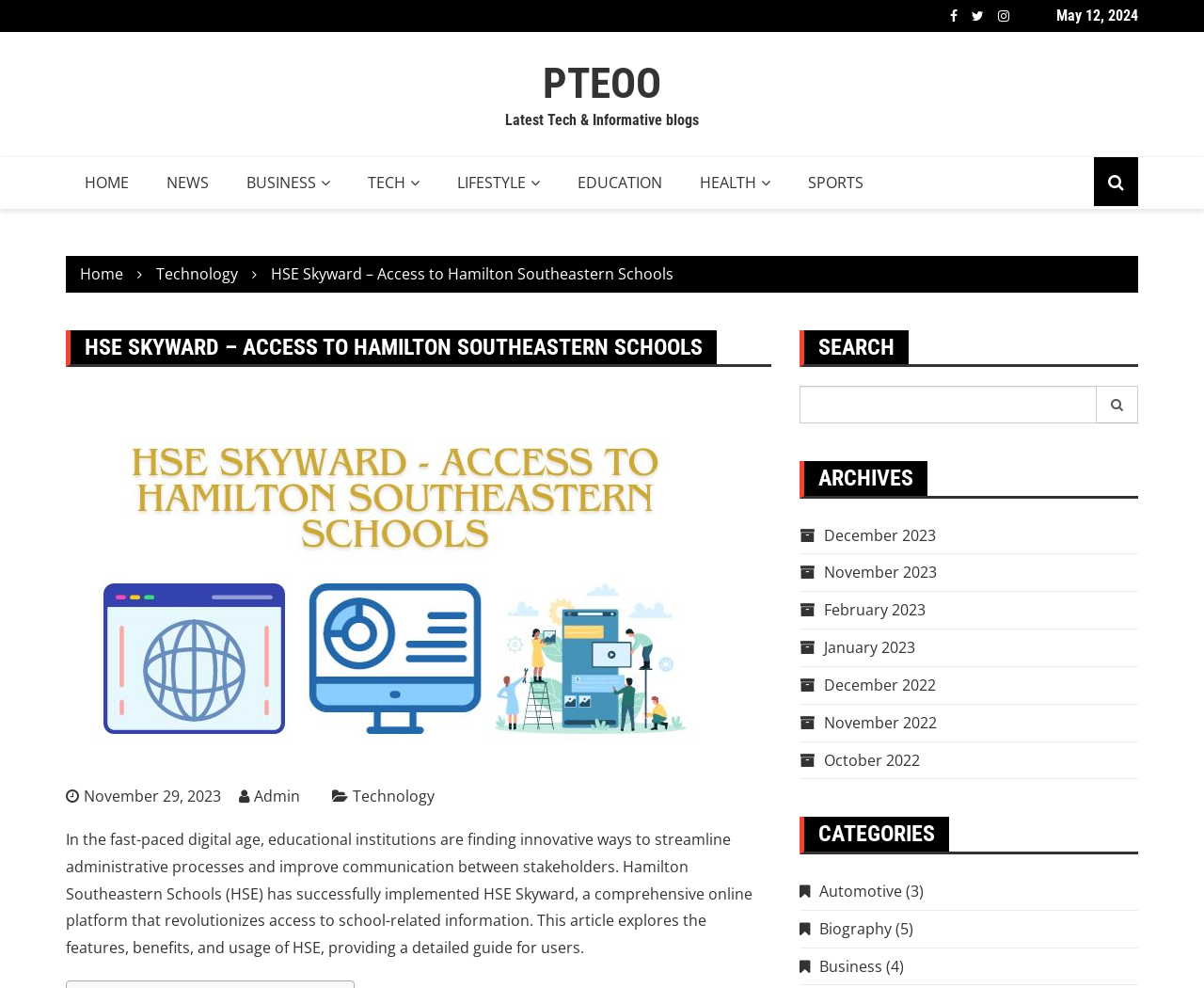Use a single word or phrase to answer the question:
What is the name of the online platform mentioned in the article?

HSE Skyward